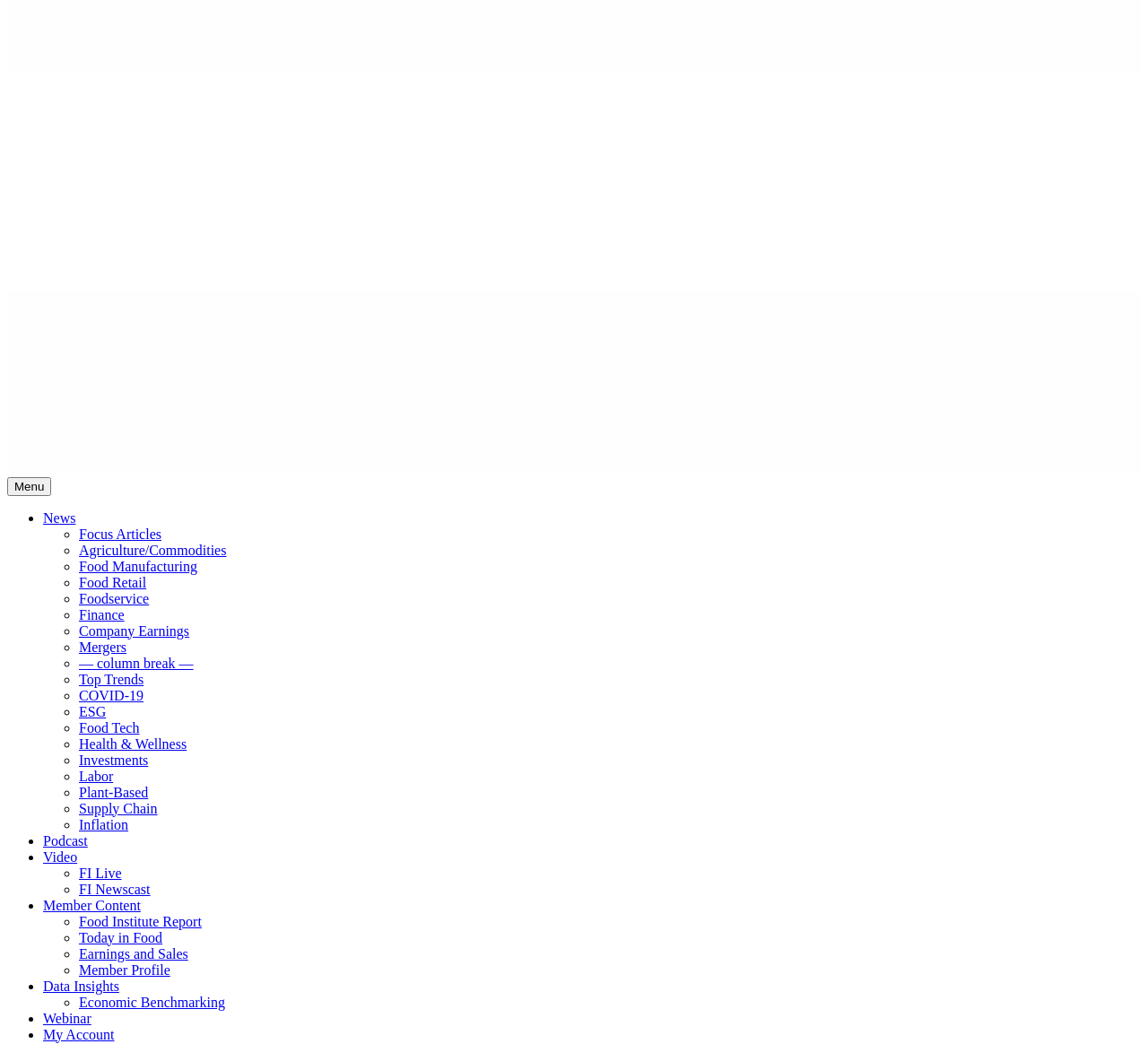Determine the bounding box coordinates of the clickable element to achieve the following action: 'Click on News'. Provide the coordinates as four float values between 0 and 1, formatted as [left, top, right, bottom].

[0.038, 0.488, 0.066, 0.503]